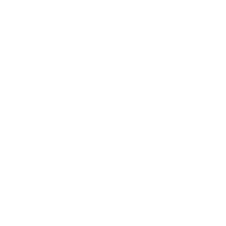Who is the target audience?
Answer with a single word or phrase, using the screenshot for reference.

Marketers and content creators